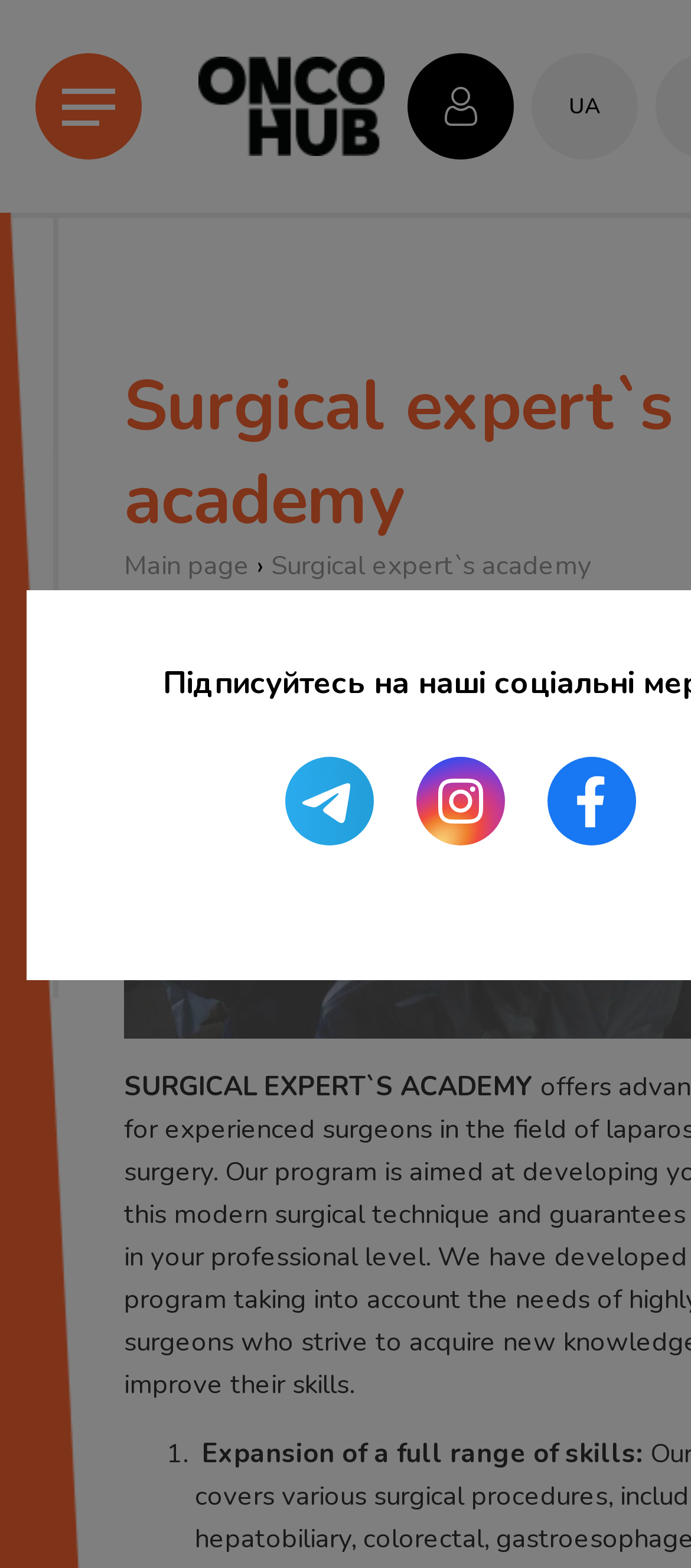Determine the main headline from the webpage and extract its text.

Surgical expert`s academy